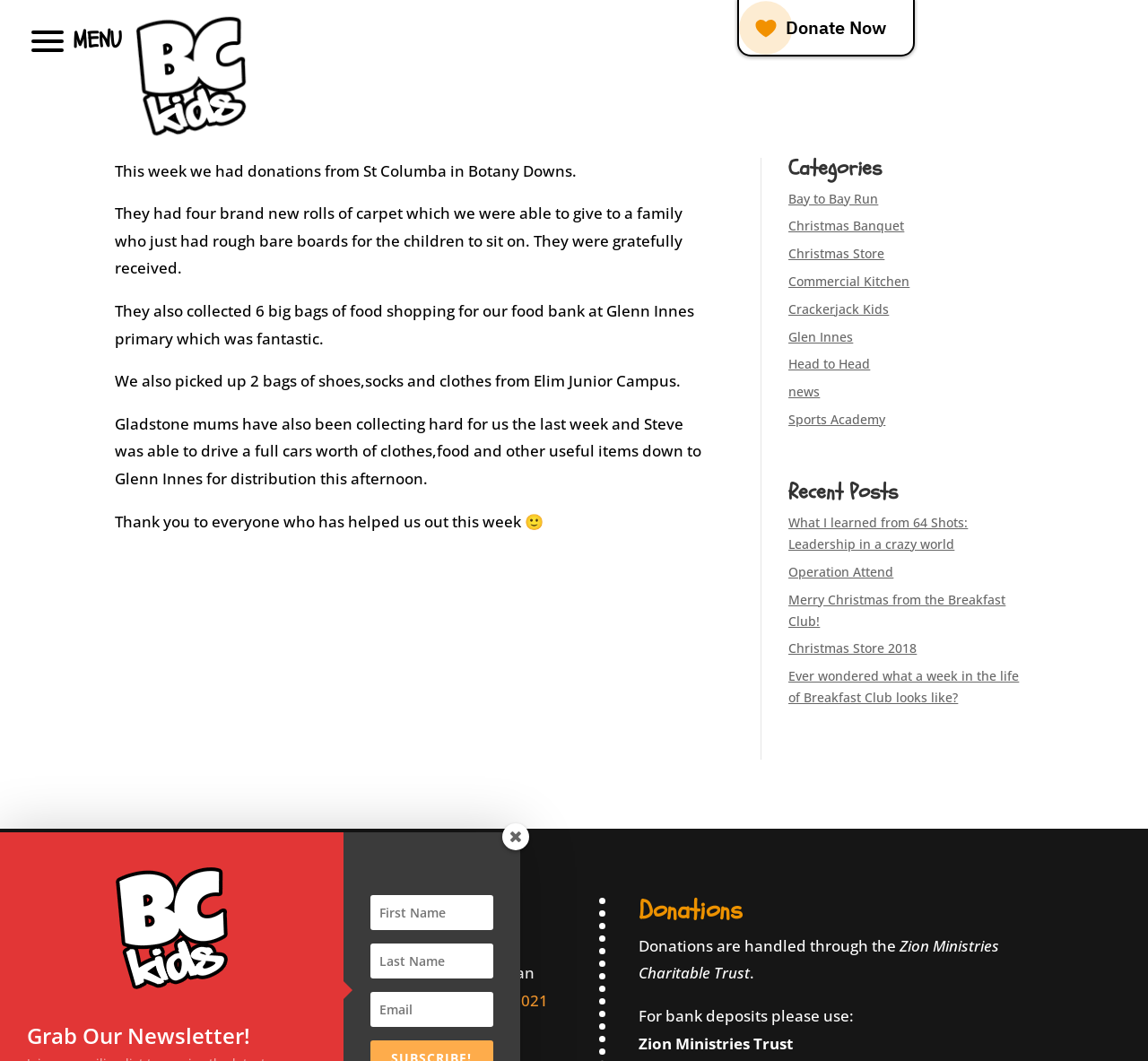Determine the bounding box coordinates for the clickable element to execute this instruction: "Subscribe to the newsletter". Provide the coordinates as four float numbers between 0 and 1, i.e., [left, top, right, bottom].

[0.322, 0.844, 0.43, 0.877]